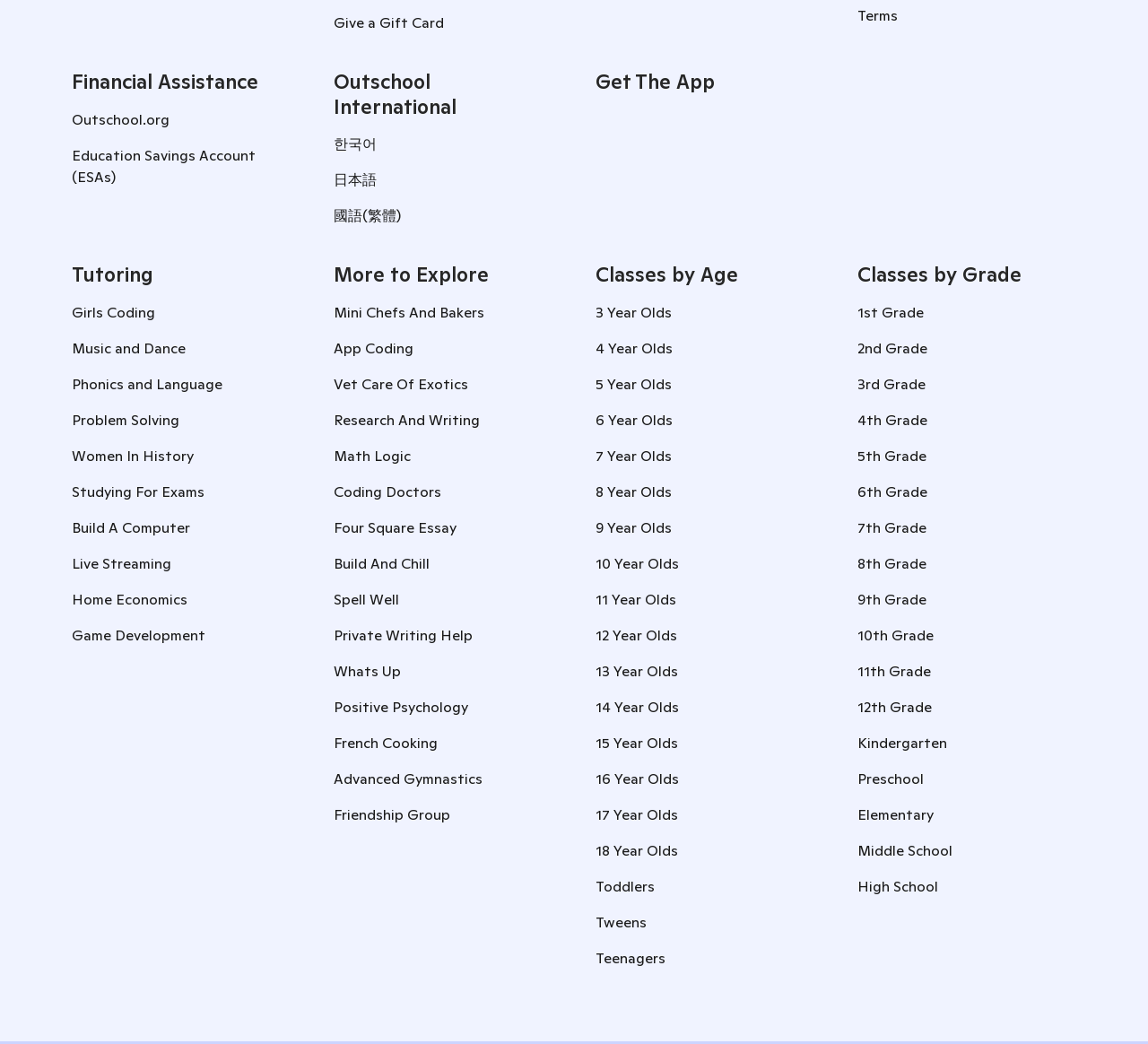Can you find the bounding box coordinates for the UI element given this description: "Teenagers"? Provide the coordinates as four float numbers between 0 and 1: [left, top, right, bottom].

[0.519, 0.908, 0.709, 0.929]